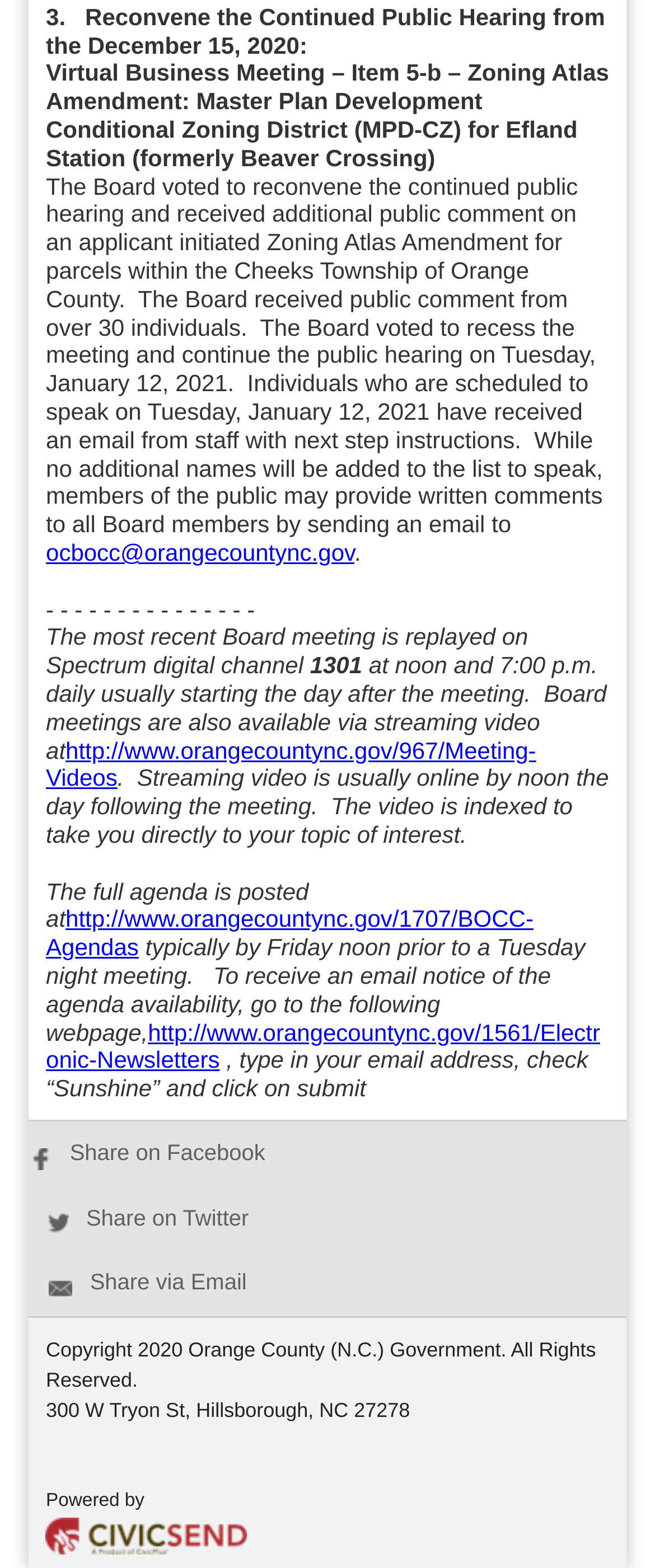Specify the bounding box coordinates (top-left x, top-left y, bottom-right x, bottom-right y) of the UI element in the screenshot that matches this description: http://www.orangecountync.gov/1561/Electronic-Newsletters

[0.07, 0.649, 0.916, 0.685]